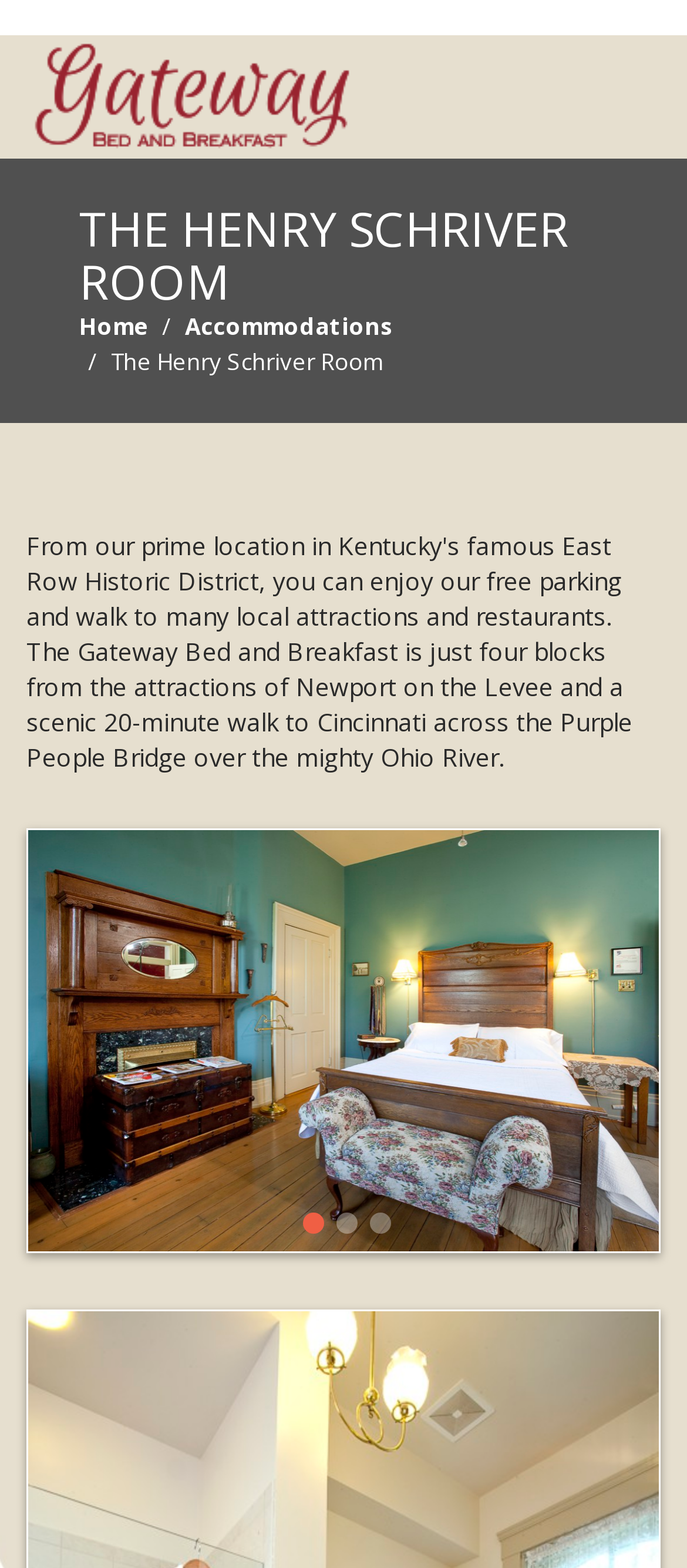What is the name of the bed and breakfast?
We need a detailed and meticulous answer to the question.

I found the answer by looking at the link element with the text 'Gateway Bed and Breakfast, Newport, Kentucky' which is located at the top of the page.